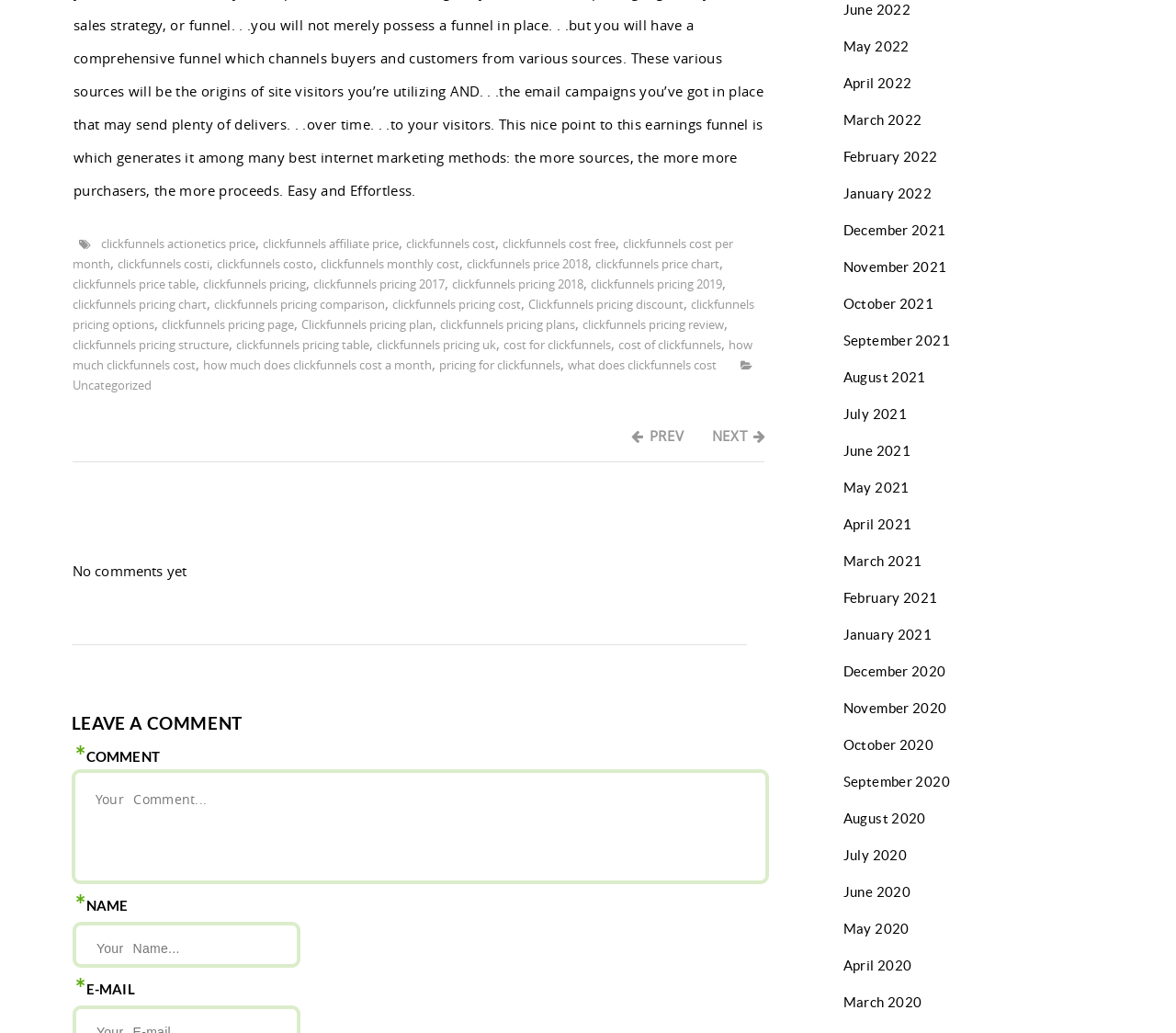Please find the bounding box coordinates of the element that must be clicked to perform the given instruction: "Go to Portfolio". The coordinates should be four float numbers from 0 to 1, i.e., [left, top, right, bottom].

None